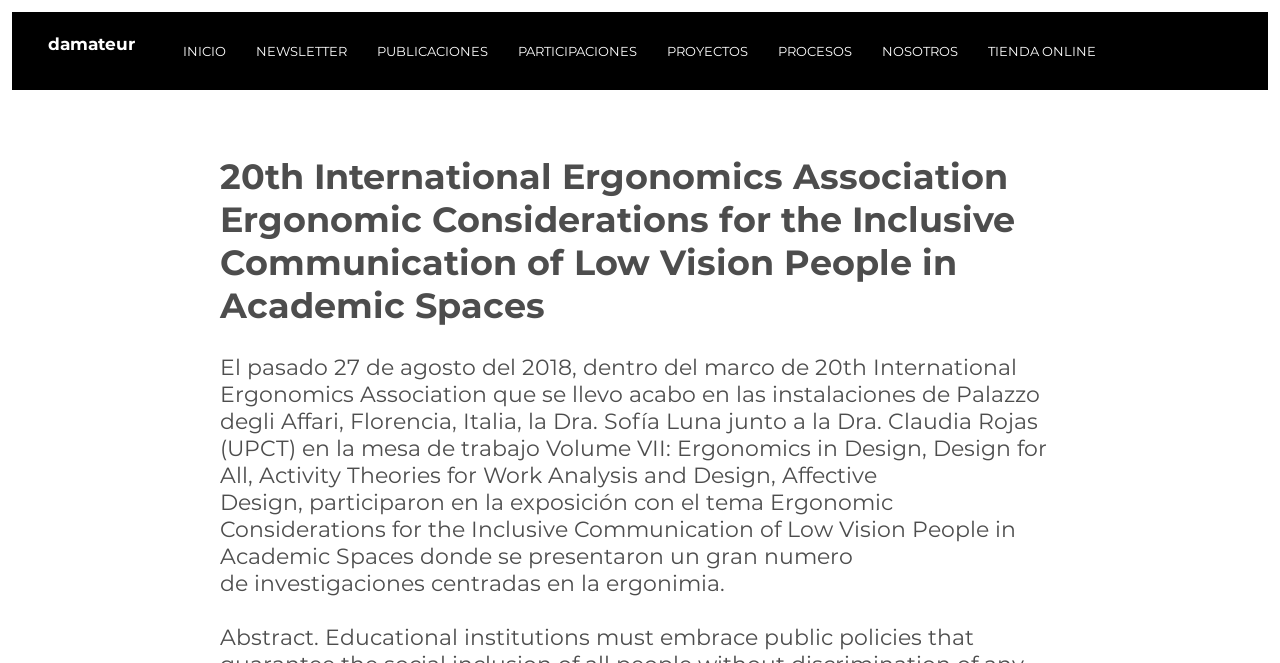Please determine the heading text of this webpage.

20th International Ergonomics Association